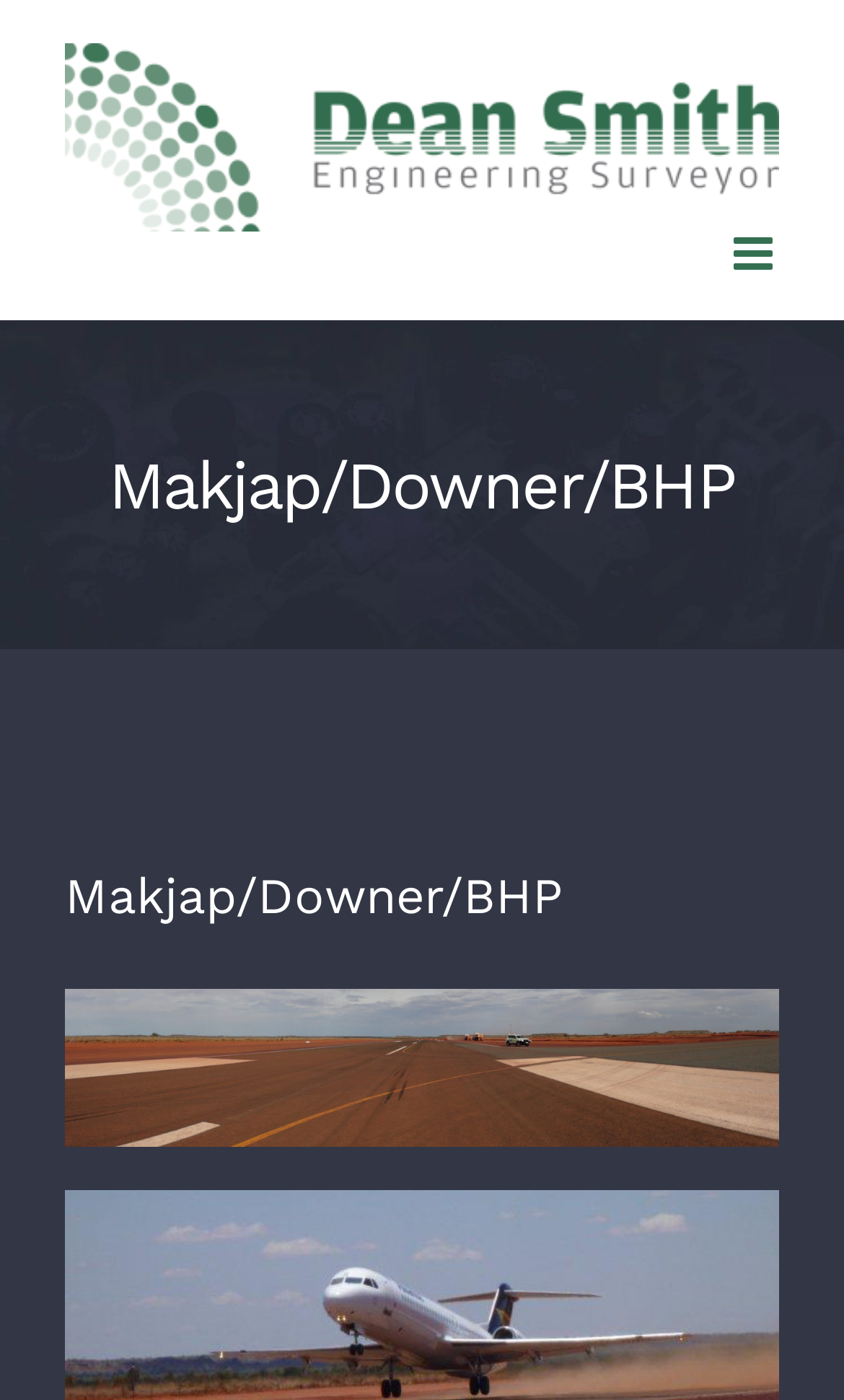Is the mobile menu expanded?
Refer to the image and give a detailed answer to the question.

I examined the attribute of the toggle button and found that it is set to 'expanded: False', which indicates that the mobile menu is not expanded.